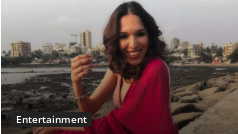With reference to the image, please provide a detailed answer to the following question: What is in the background?

The background of the image features a cityscape with modern buildings rising in the distance, which provides a contrast to the natural setting of the rocky shoreline where the woman is sitting.